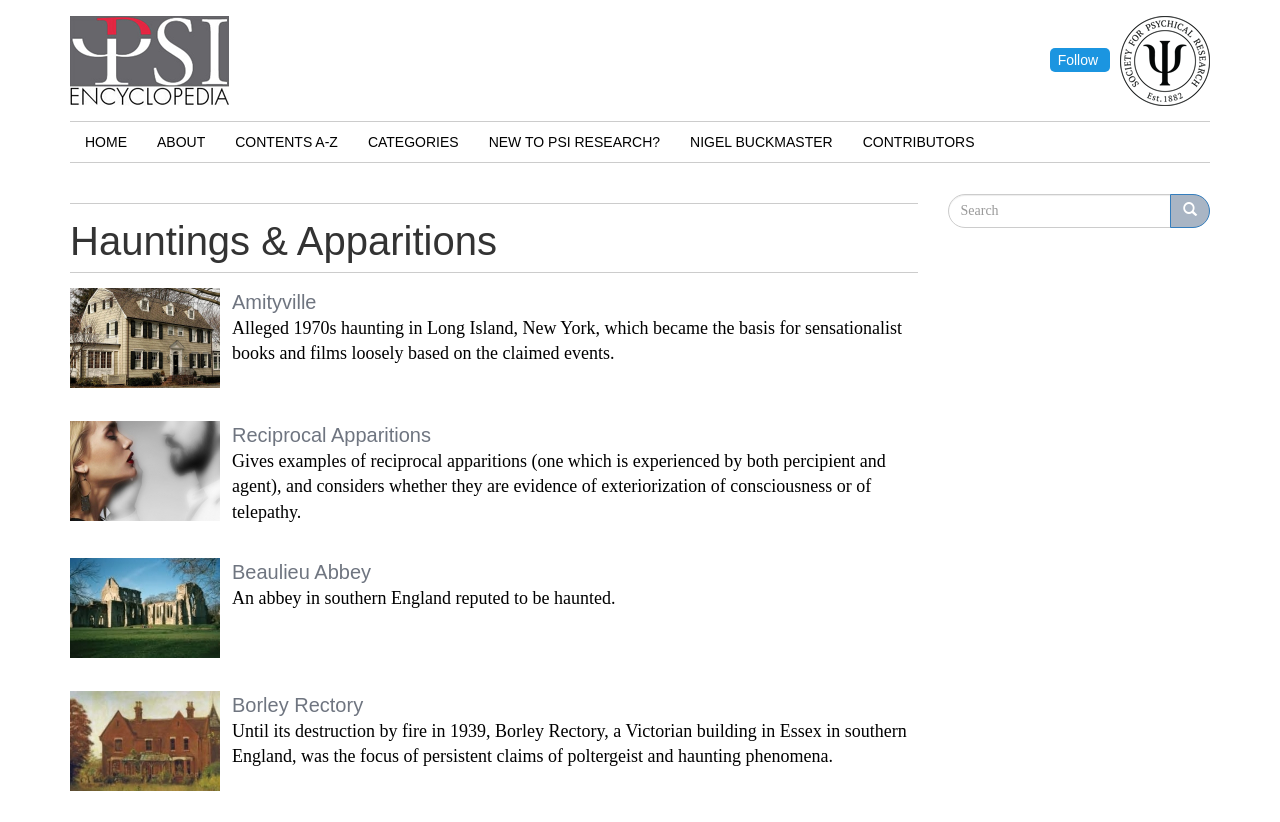What is the purpose of the search form?
Analyze the image and deliver a detailed answer to the question.

I found the answer by looking at the search form and its corresponding elements, including the textbox with the placeholder 'Enter the terms you wish to search for.' and the search button, which suggests that the purpose of the form is to search for terms.